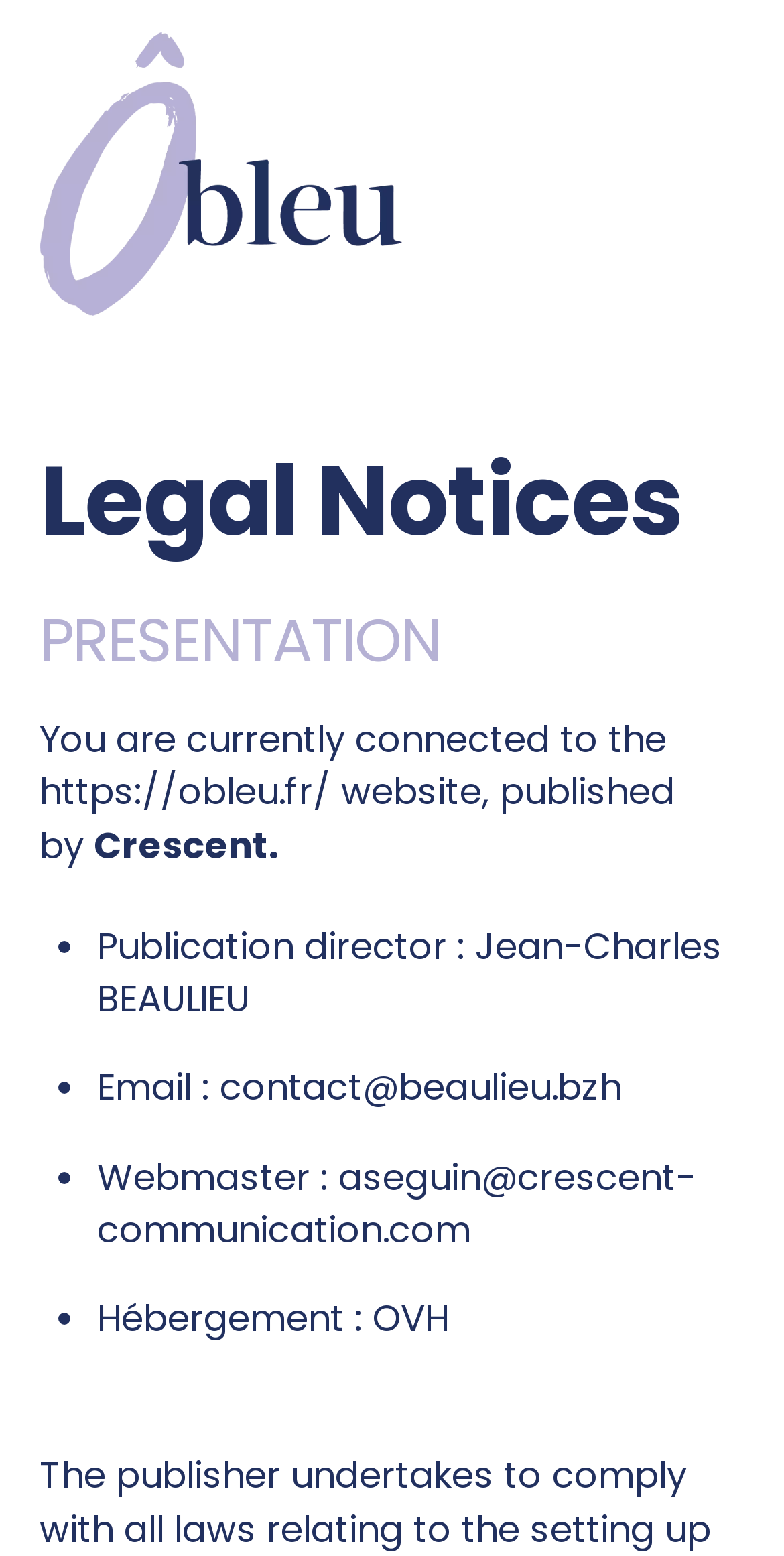Construct a thorough caption encompassing all aspects of the webpage.

The webpage is the legal notices page of the La Vivaraise website. At the top left, there is a link to "Ôbleu" accompanied by an image of the same name. Below this, there is a heading that reads "Legal Notices". 

Underneath the heading, there is another heading titled "PRESENTATION". Following this, there is a paragraph of text that explains the website's publication details. The text states that the user is currently connected to the website published by Crescent. 

Below this paragraph, there is a list of four items, each marked with a bullet point. The list includes the publication director's name, email address, webmaster's email address, and the hosting company, OVH. 

At the bottom right of the page, there is a "Back To Top" link.